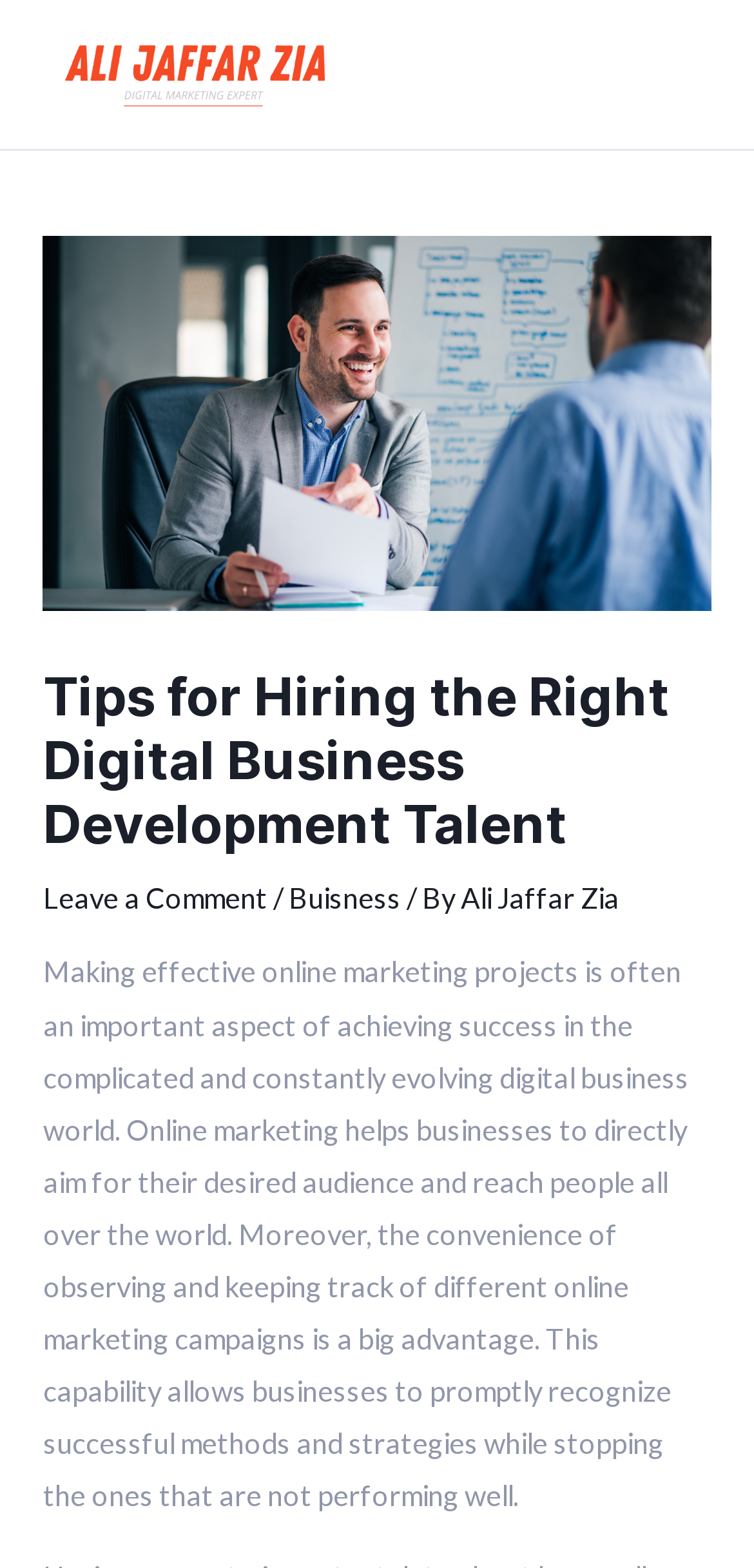Based on the element description Buisness, identify the bounding box of the UI element in the given webpage screenshot. The coordinates should be in the format (top-left x, top-left y, bottom-right x, bottom-right y) and must be between 0 and 1.

[0.383, 0.562, 0.532, 0.583]